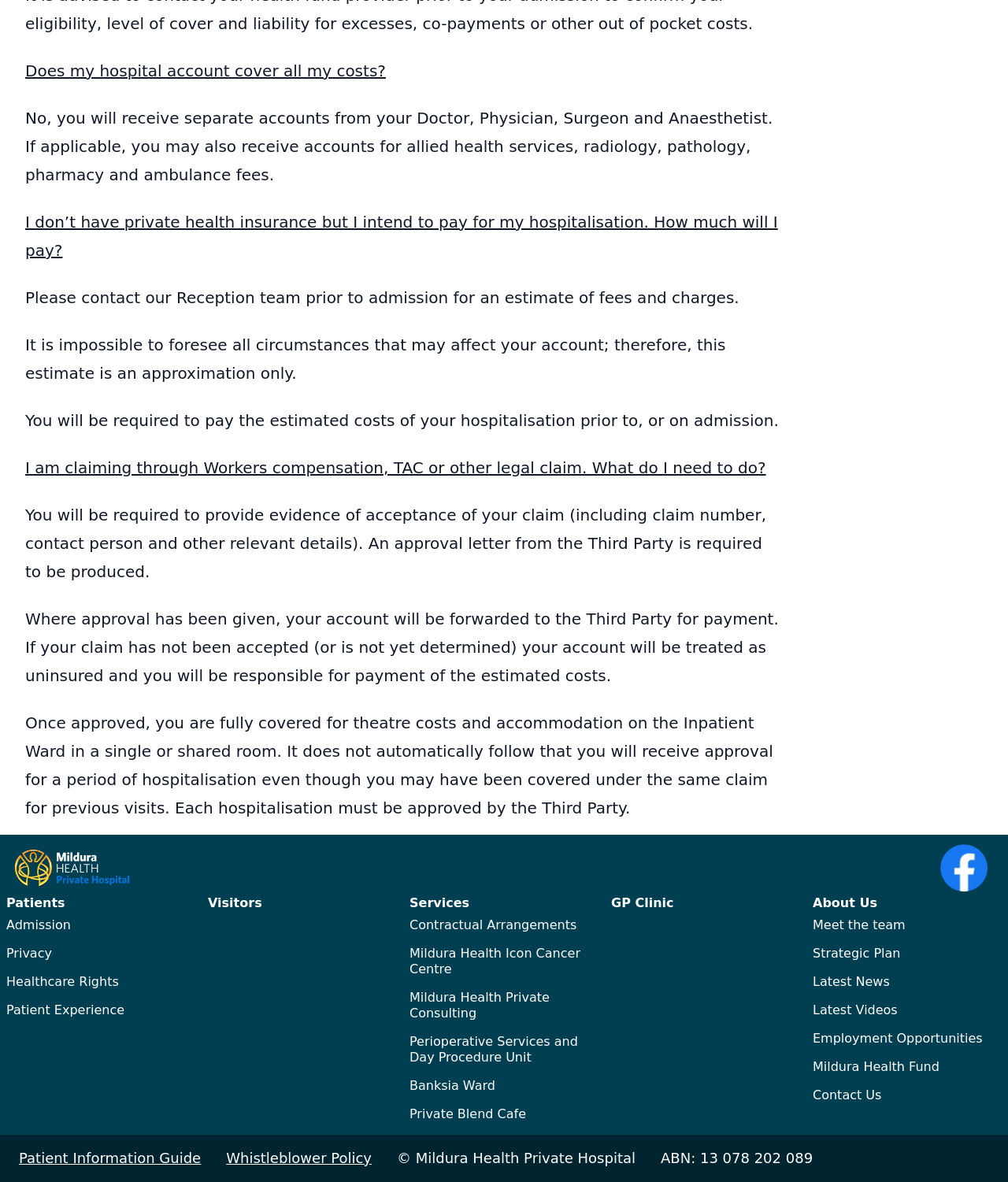Locate the bounding box coordinates of the element that needs to be clicked to carry out the instruction: "Go to 'Mildura Health Icon Cancer Centre'". The coordinates should be given as four float numbers ranging from 0 to 1, i.e., [left, top, right, bottom].

[0.406, 0.795, 0.594, 0.832]